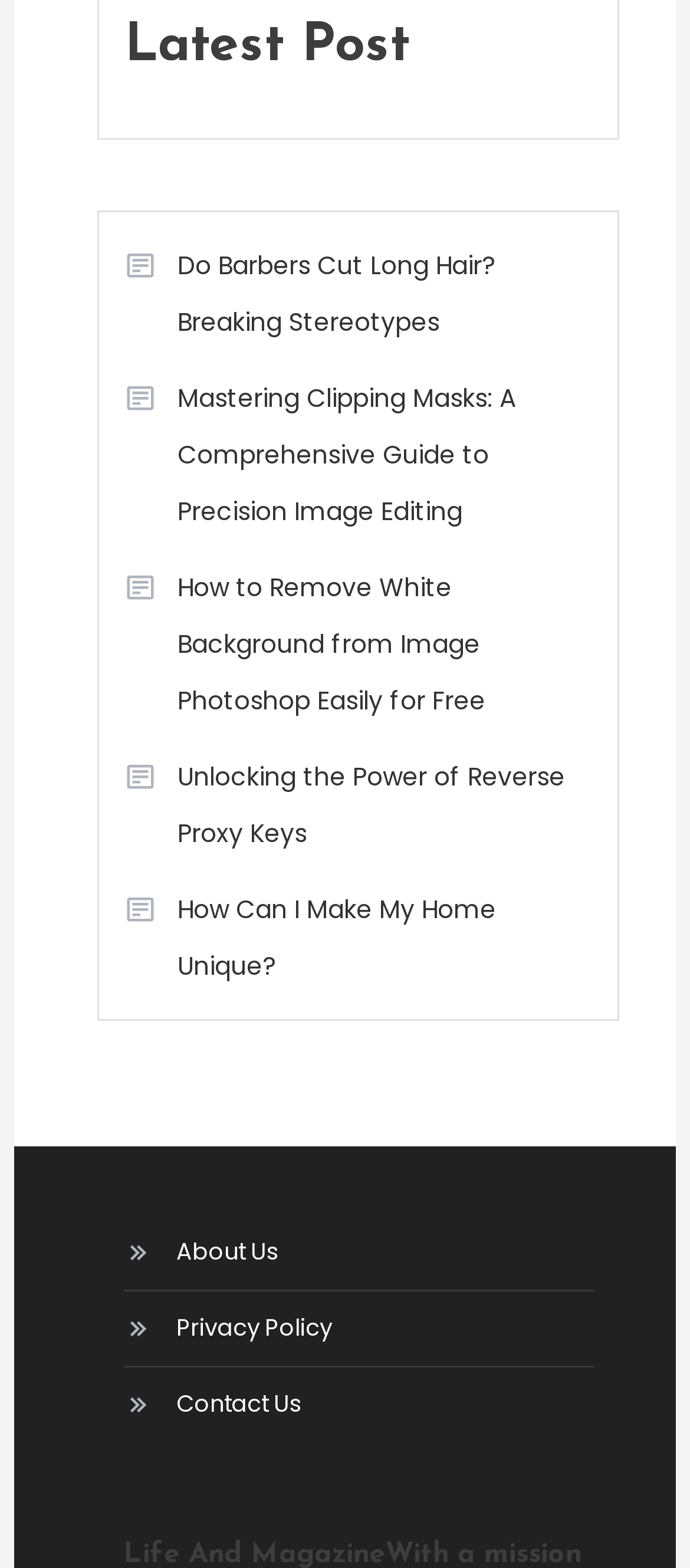Find the bounding box coordinates for the area you need to click to carry out the instruction: "Click on Real Estate". The coordinates should be four float numbers between 0 and 1, indicated as [left, top, right, bottom].

None